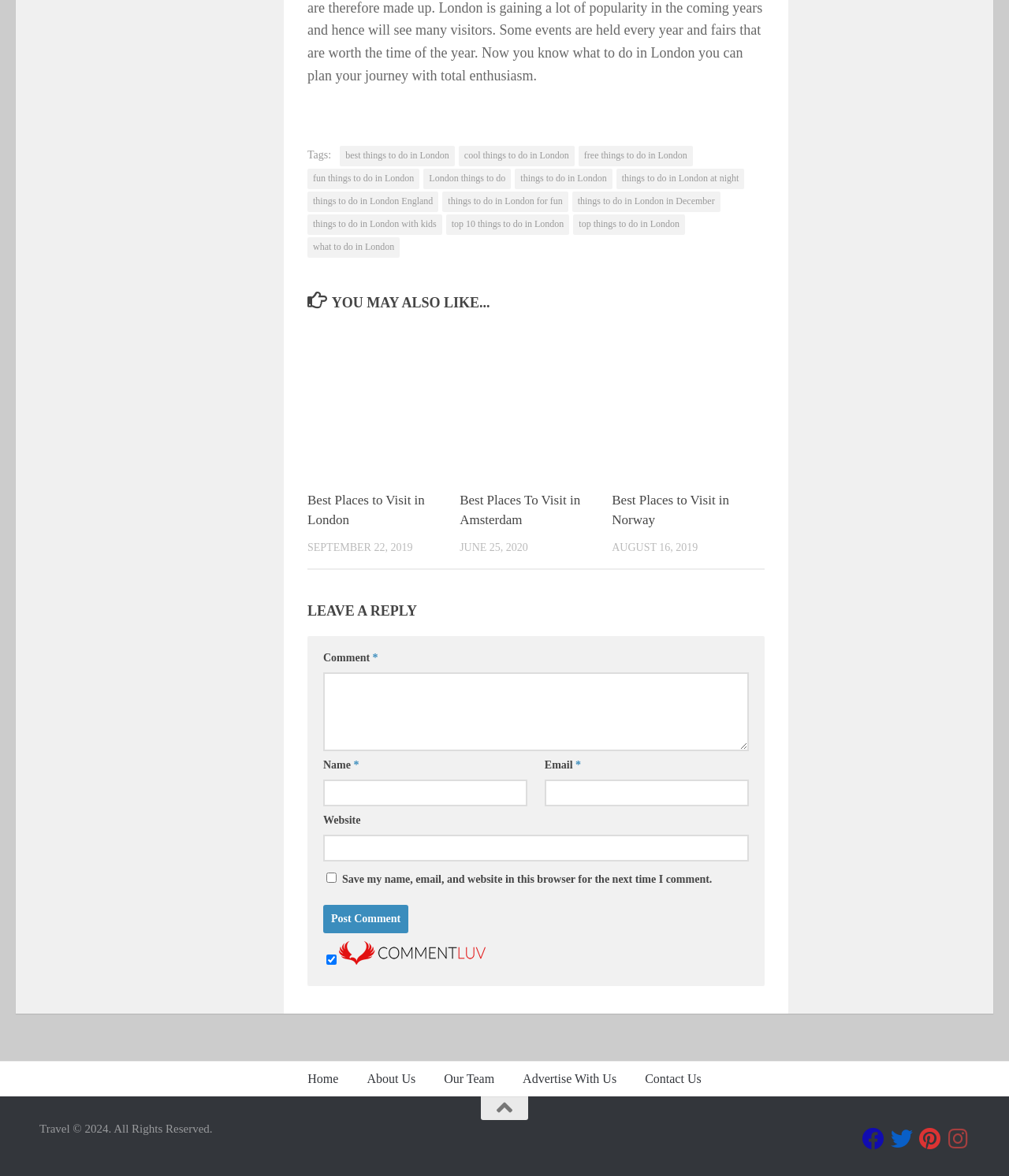Determine the coordinates of the bounding box for the clickable area needed to execute this instruction: "Post a comment".

[0.32, 0.769, 0.405, 0.794]